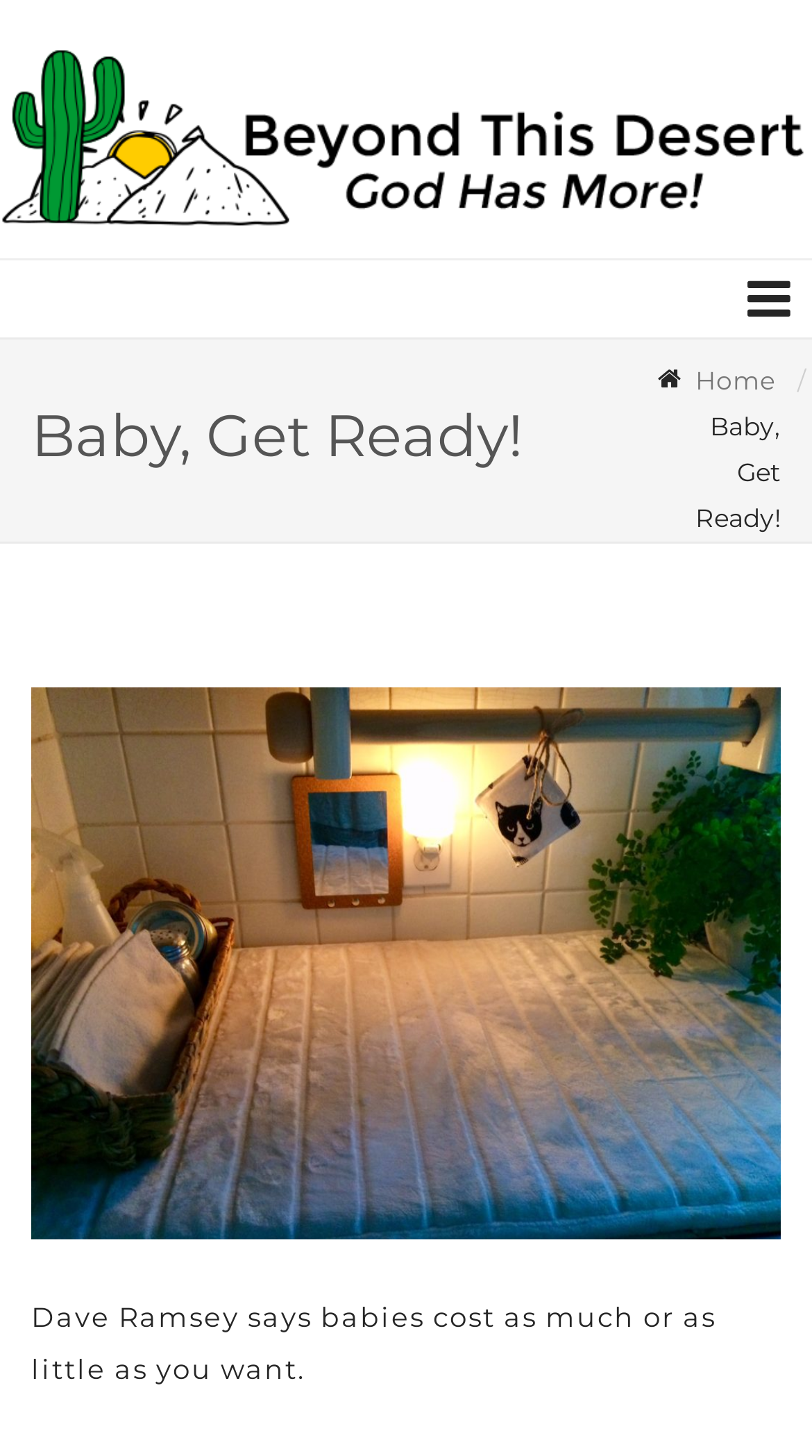Provide the bounding box coordinates of the UI element that matches the description: "parent_node: Baby, Get Ready!".

[0.846, 0.864, 0.949, 0.921]